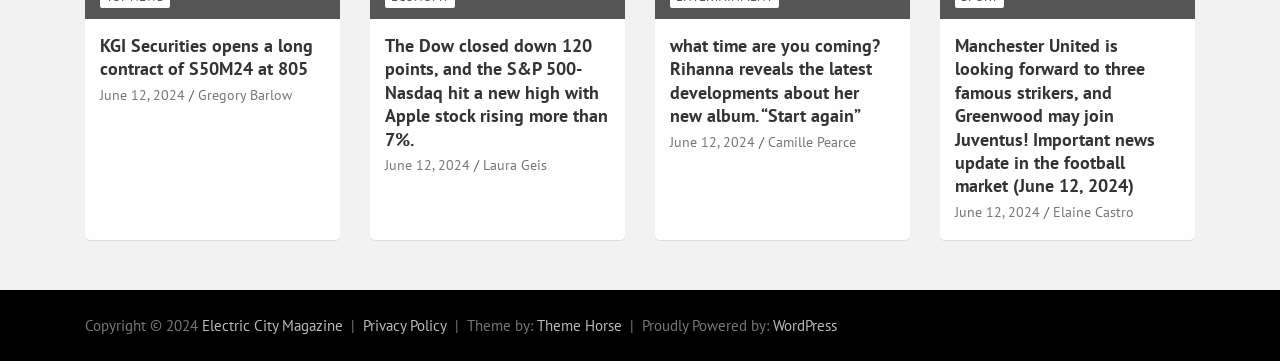Who wrote about Manchester United's strikers?
Look at the image and respond to the question as thoroughly as possible.

I found the heading 'Manchester United is looking forward to three famous strikers, and Greenwood may join Juventus! Important news update in the football market (June 12, 2024)' and the corresponding link 'Elaine Castro' below it, which suggests that Elaine Castro is the author of the article about Manchester United's strikers.